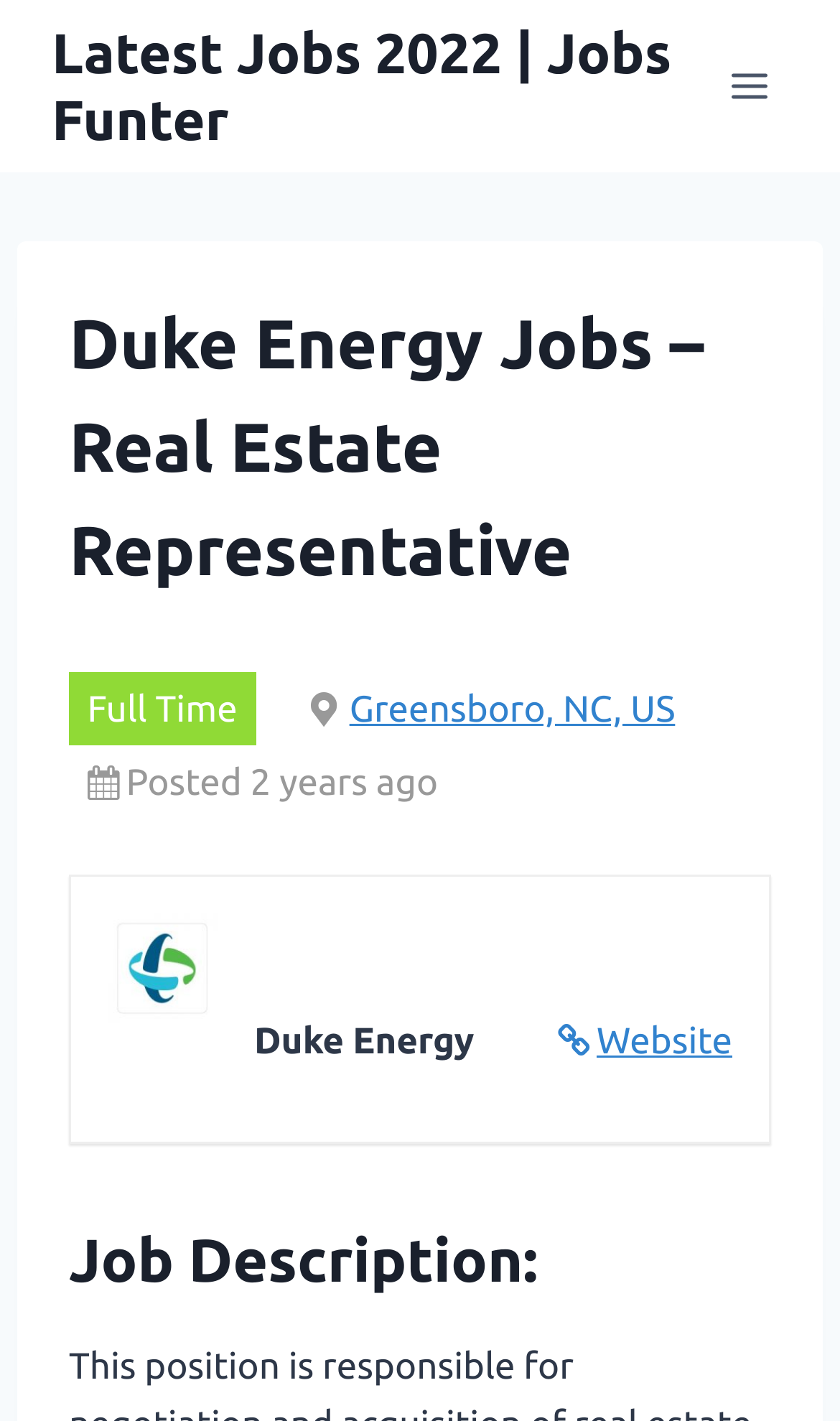What is the job location?
Provide an in-depth answer to the question, covering all aspects.

I found the job location by looking at the link 'Greensboro, NC, US' which is located below the job title and above the 'Posted 2 years ago' text.